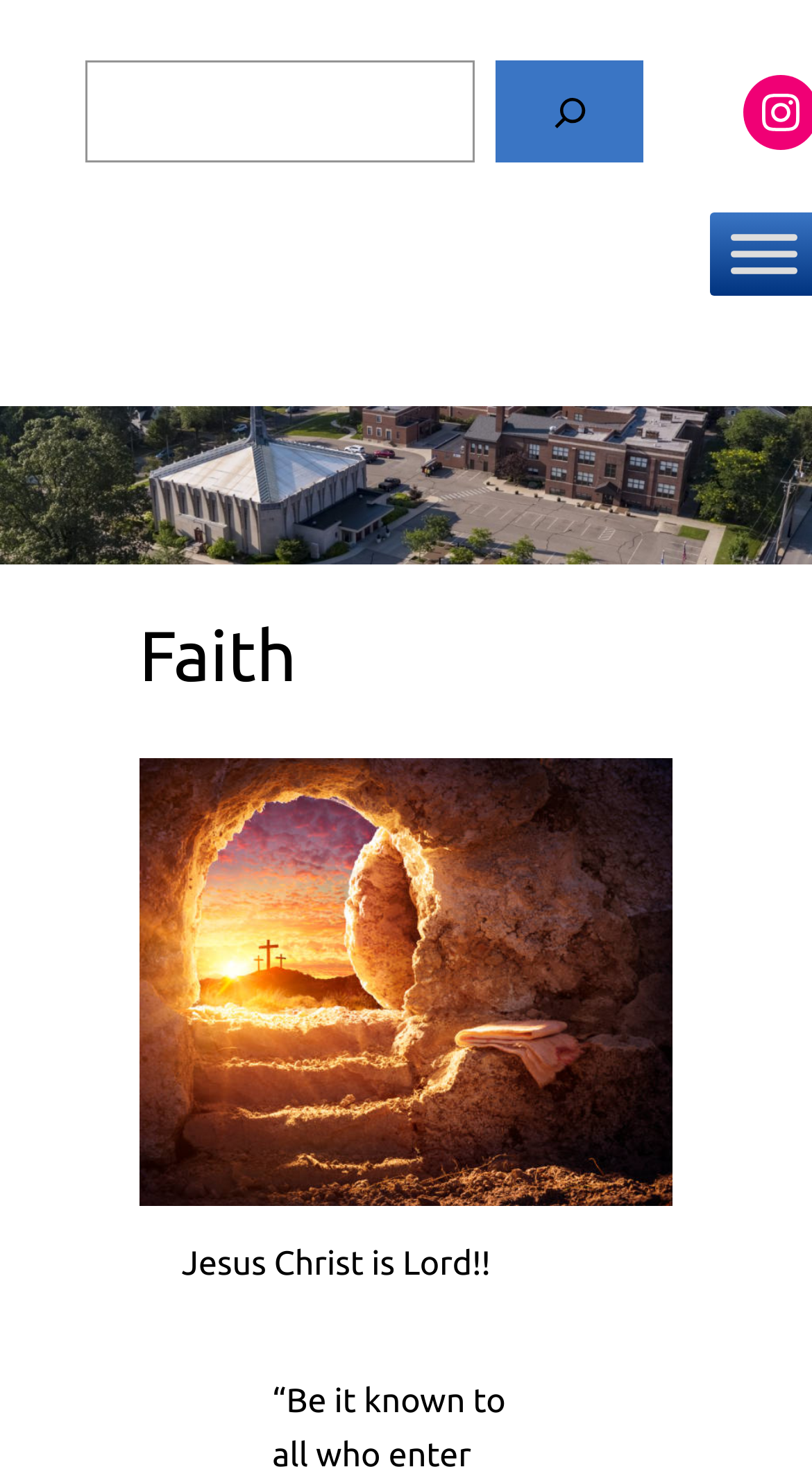What is the purpose of the search box?
Please respond to the question thoroughly and include all relevant details.

The search box is accompanied by a 'Search' button and a 'Search' label, suggesting that its purpose is to allow users to search for something on the website.